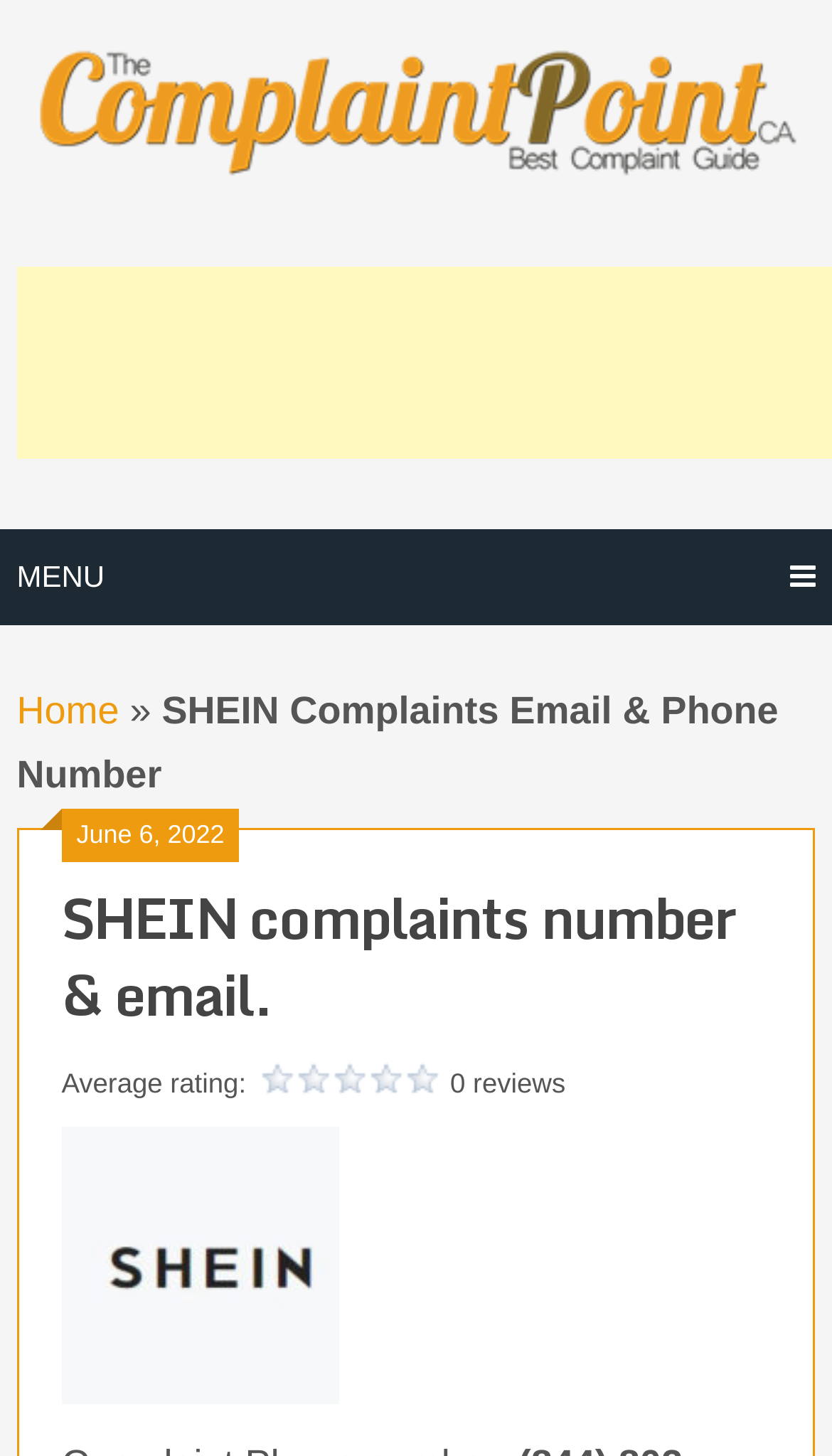Bounding box coordinates are given in the format (top-left x, top-left y, bottom-right x, bottom-right y). All values should be floating point numbers between 0 and 1. Provide the bounding box coordinate for the UI element described as: alt="Logo"

[0.039, 0.103, 0.961, 0.128]